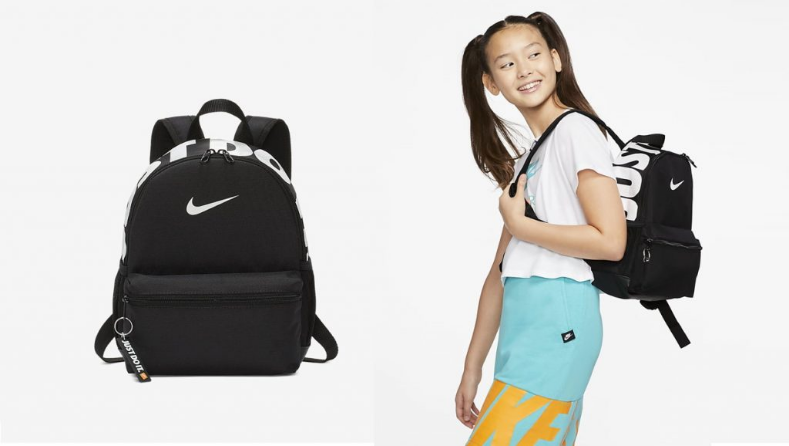What is the brand of the backpack?
Based on the image, give a concise answer in the form of a single word or short phrase.

Nike